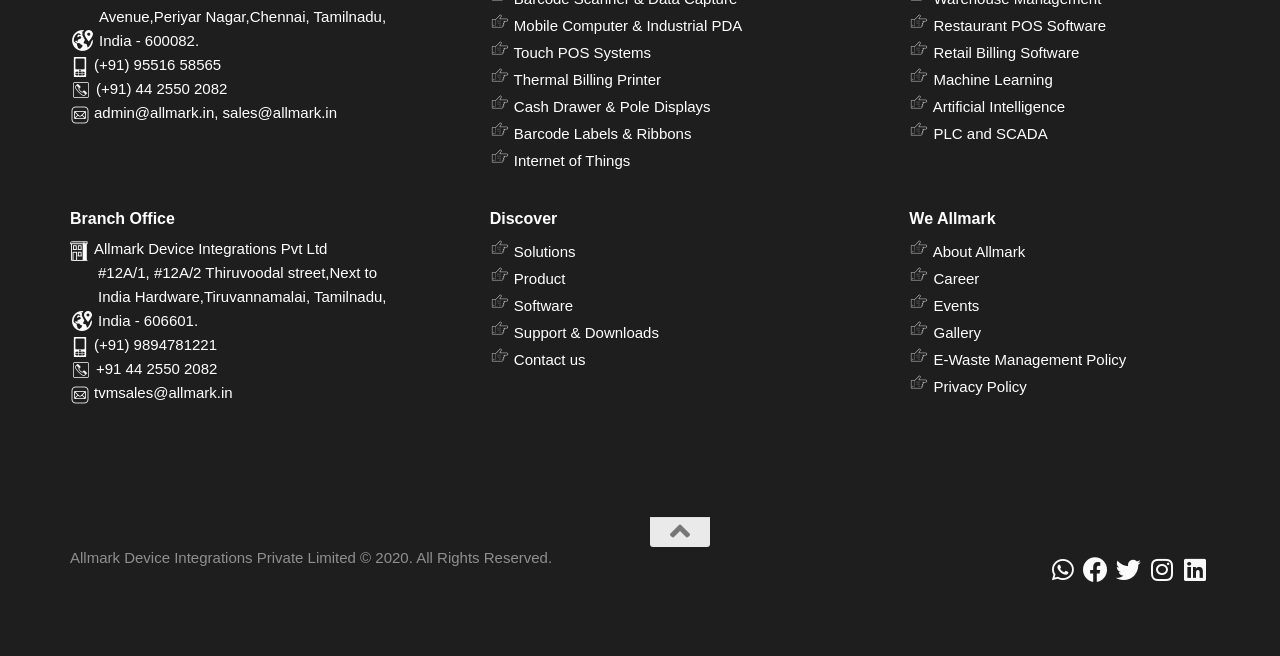Identify the bounding box coordinates of the element that should be clicked to fulfill this task: "Contact us". The coordinates should be provided as four float numbers between 0 and 1, i.e., [left, top, right, bottom].

[0.383, 0.534, 0.457, 0.56]